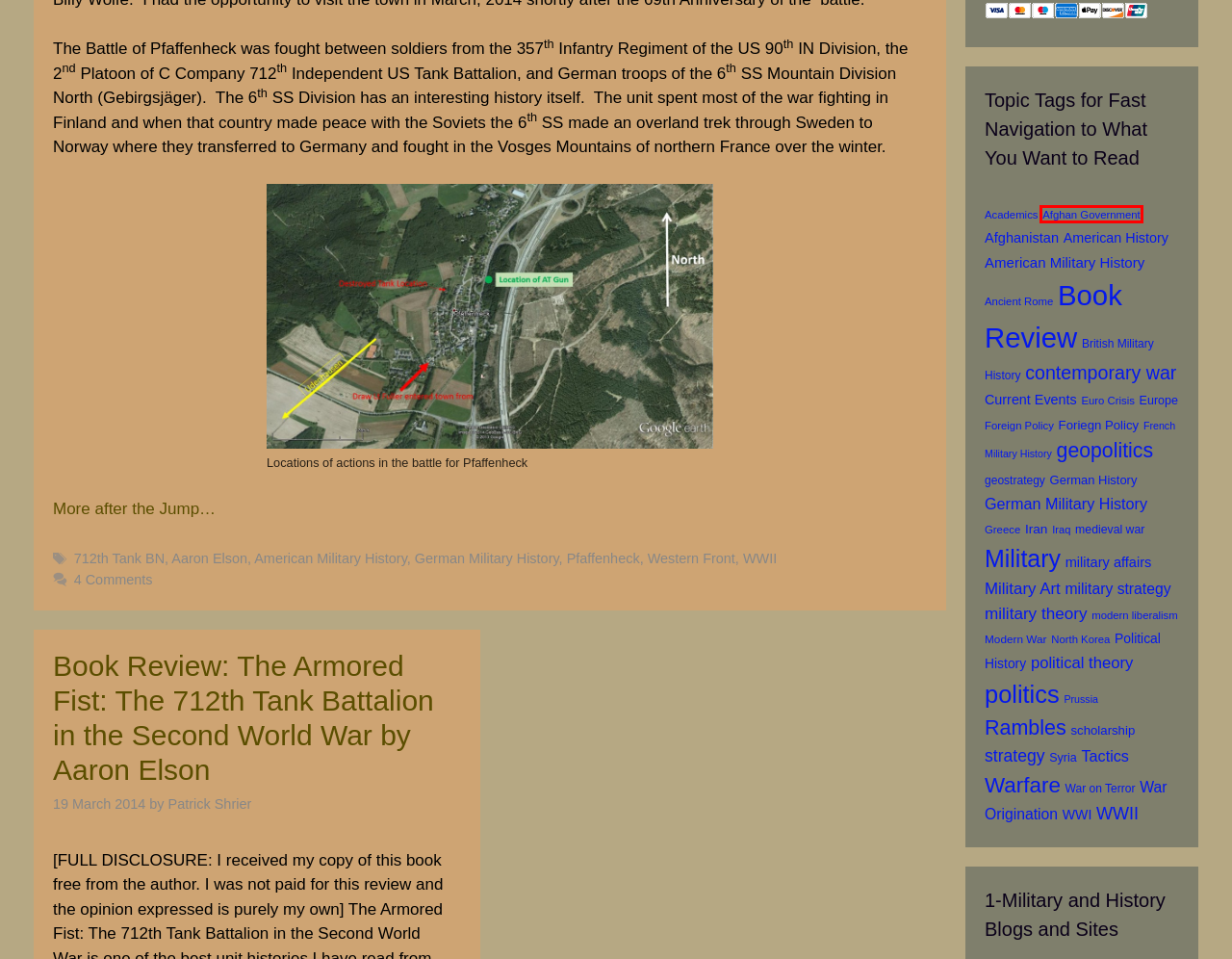Please examine the screenshot provided, which contains a red bounding box around a UI element. Select the webpage description that most accurately describes the new page displayed after clicking the highlighted element. Here are the candidates:
A. British Military History – Battles and Book Reviews
B. Pfaffenheck – Battles and Book Reviews
C. political theory – Battles and Book Reviews
D. Afghan Government – Battles and Book Reviews
E. Prussia – Battles and Book Reviews
F. Western Front – Battles and Book Reviews
G. WWI – Battles and Book Reviews
H. WWII – Battles and Book Reviews

D